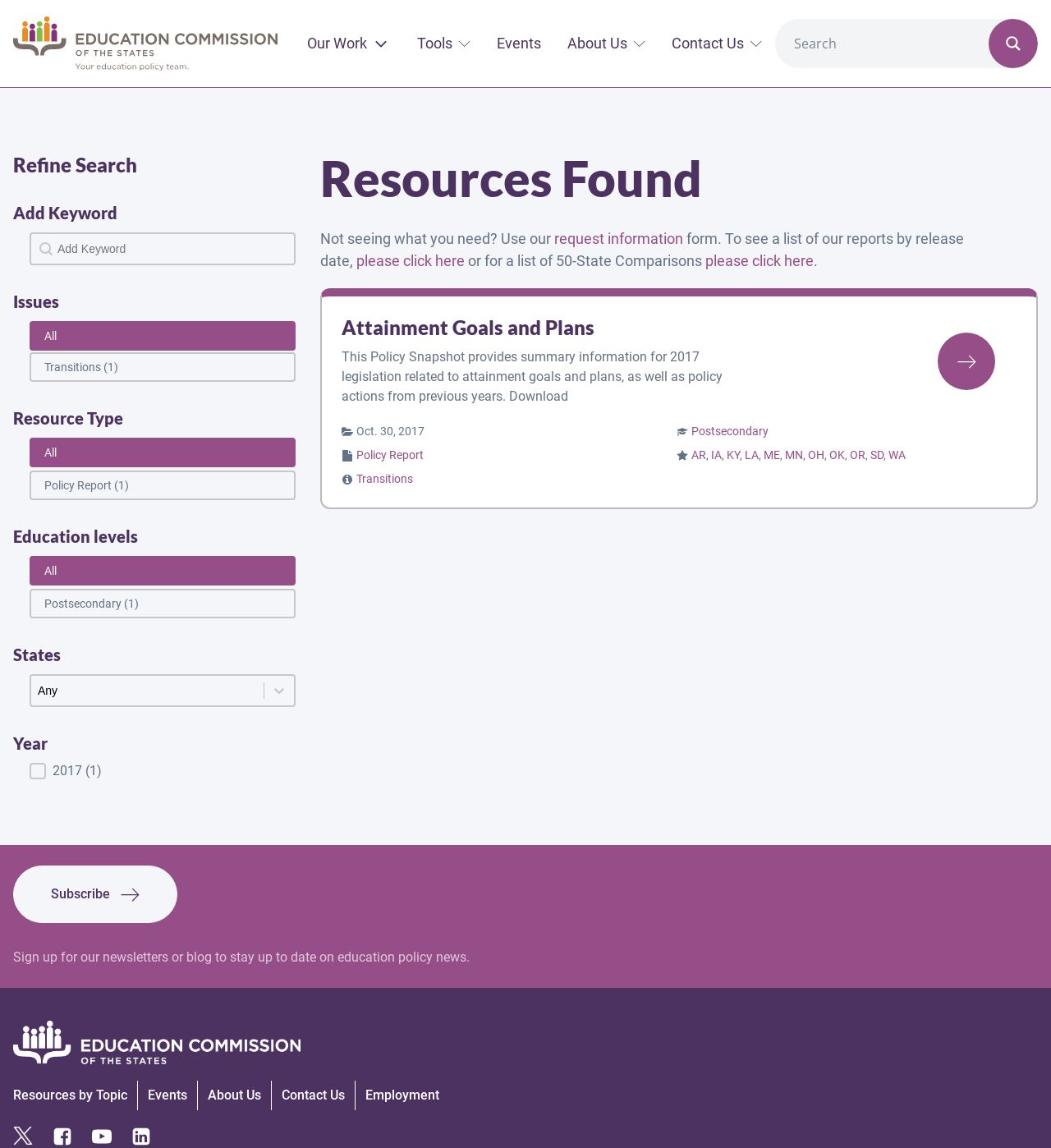What type of resource is 'Attainment Goals and Plans'?
Please provide a comprehensive answer based on the visual information in the image.

The resource 'Attainment Goals and Plans' is listed as a 'Policy Report' in the search results. This can be seen by looking at the icons and text associated with the resource, which include a folder-open icon and the text 'Policy Report'.